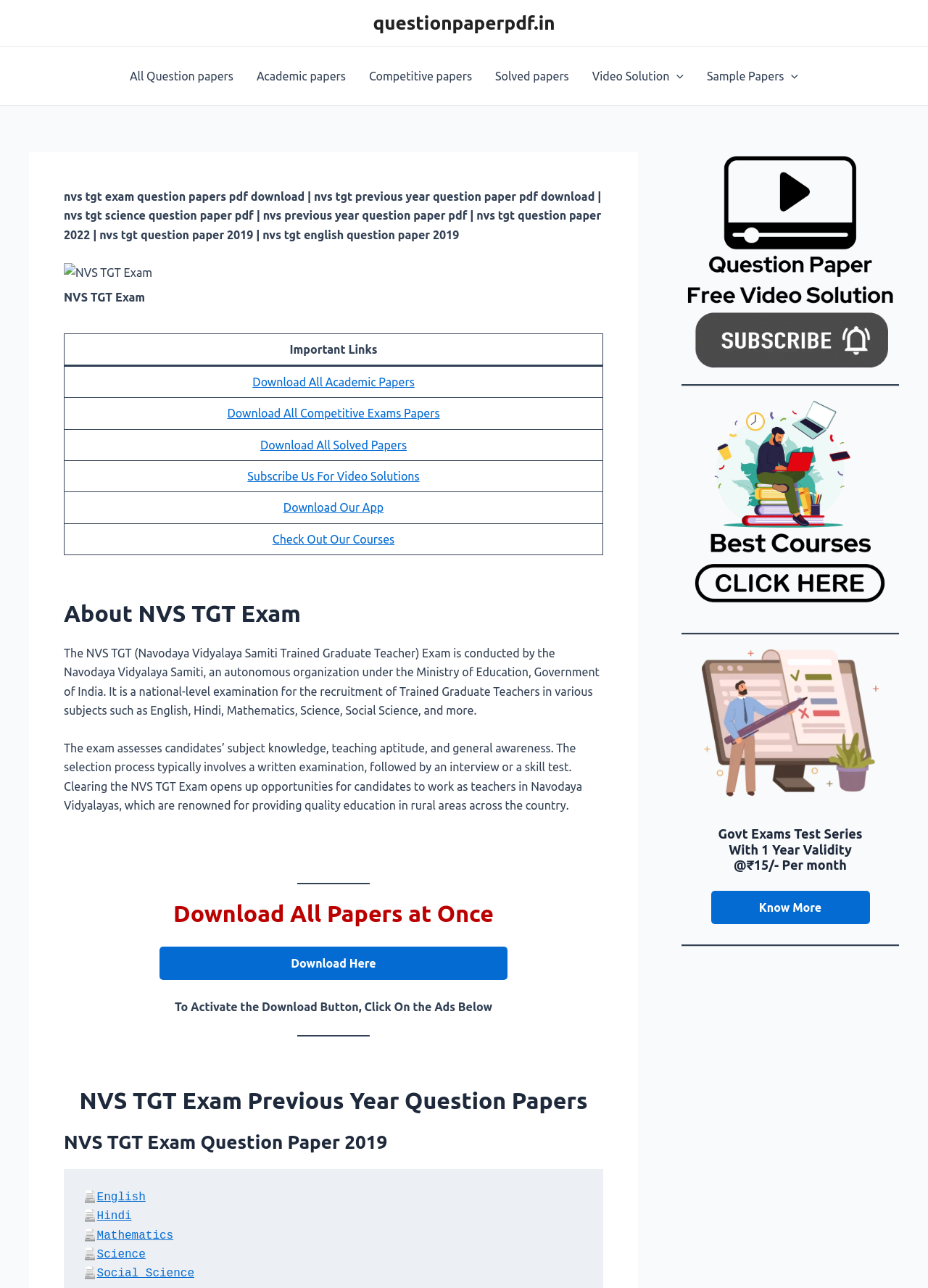Find the bounding box coordinates of the area to click in order to follow the instruction: "Check Out Our Courses".

[0.294, 0.414, 0.425, 0.424]